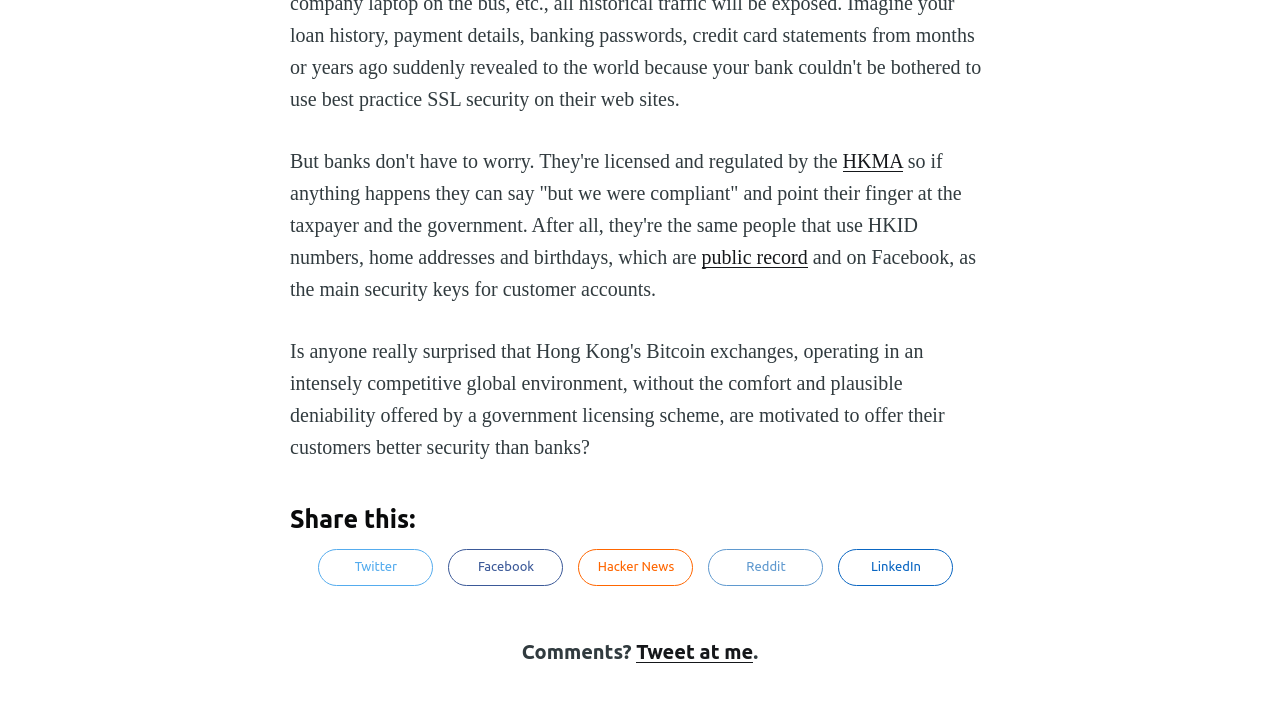What type of record is mentioned in the text? Please answer the question using a single word or phrase based on the image.

public record